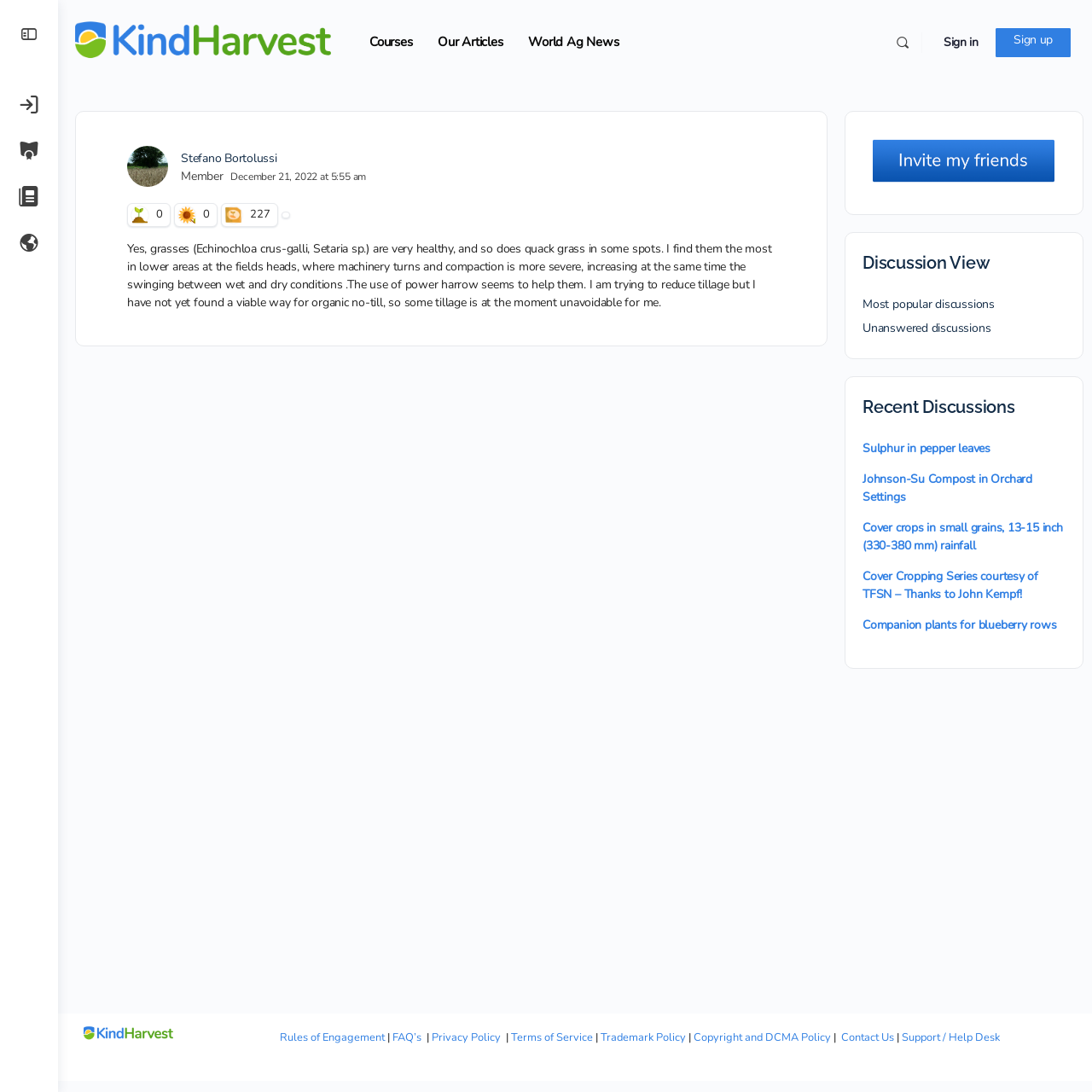Using the description: "Rules of Engagement", identify the bounding box of the corresponding UI element in the screenshot.

[0.256, 0.943, 0.352, 0.957]